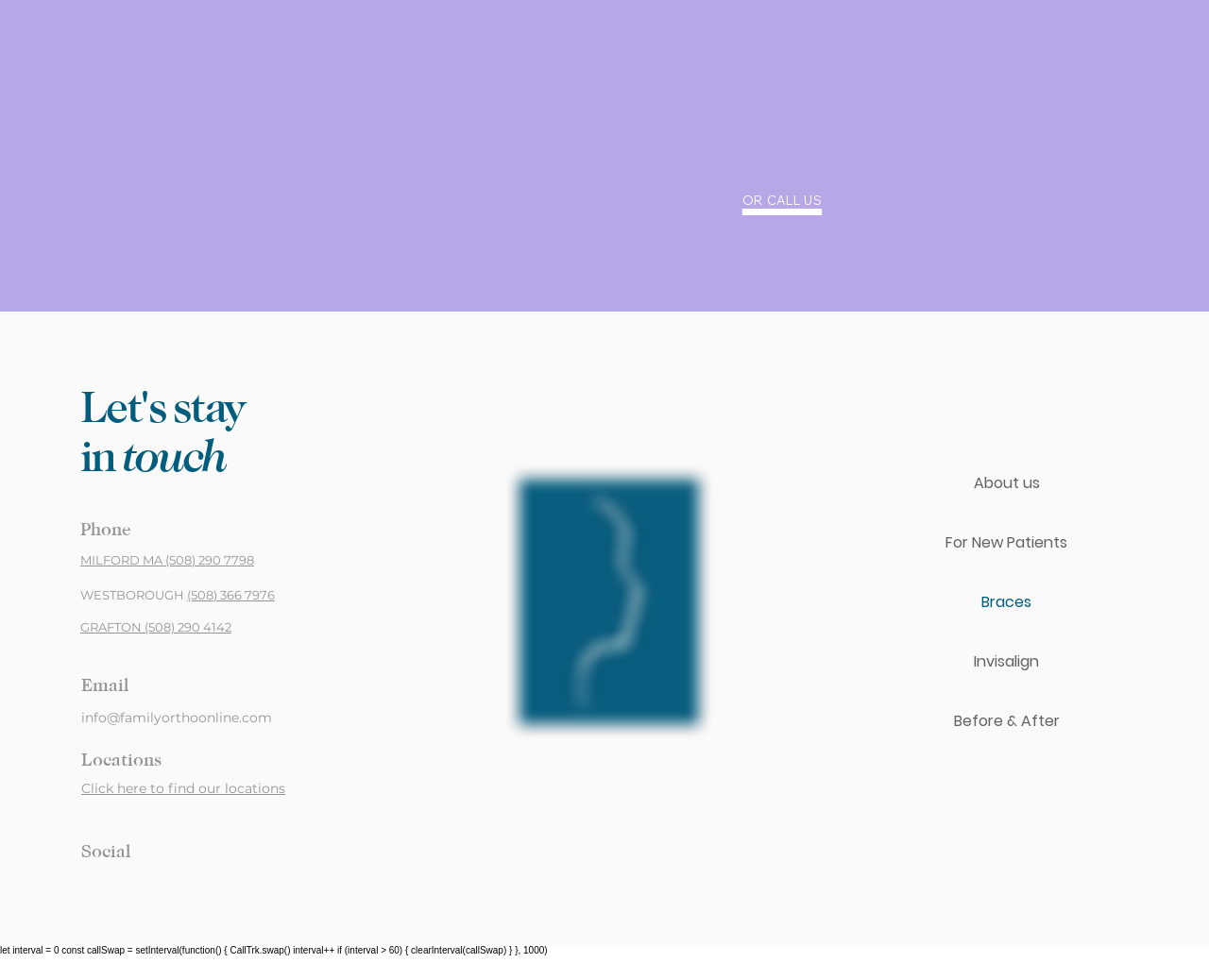Can you show the bounding box coordinates of the region to click on to complete the task described in the instruction: "Send an email"?

[0.067, 0.724, 0.225, 0.741]